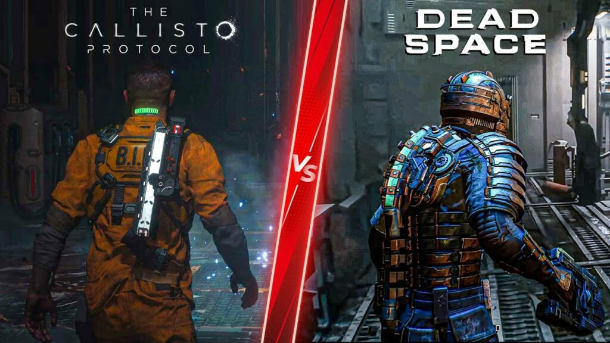Provide a comprehensive description of the image.

The image compares two iconic survival horror games: "The Callisto Protocol" and "Dead Space." On the left, a character in an orange prison jumpsuit from "The Callisto Protocol" stands in a dark, eerie environment, equipped with futuristic technology on their back, hinting at the game’s sci-fi horror theme. On the right, the character from "Dead Space," clad in blue and black armor, reflects the game's classic horror aesthetic, showcasing its intricate design and a menacing atmosphere. The bold "vs" in the center emphasizes the rivalry and comparison between these two notable titles, inviting viewers to explore their differences and similarities in gameplay, story, and visual style. This imagery encapsulates a discussion on potential downtime and service disruptions that players might encounter, reinforcing the viewer's need to stay informed and make conscious choices in their gaming experiences.